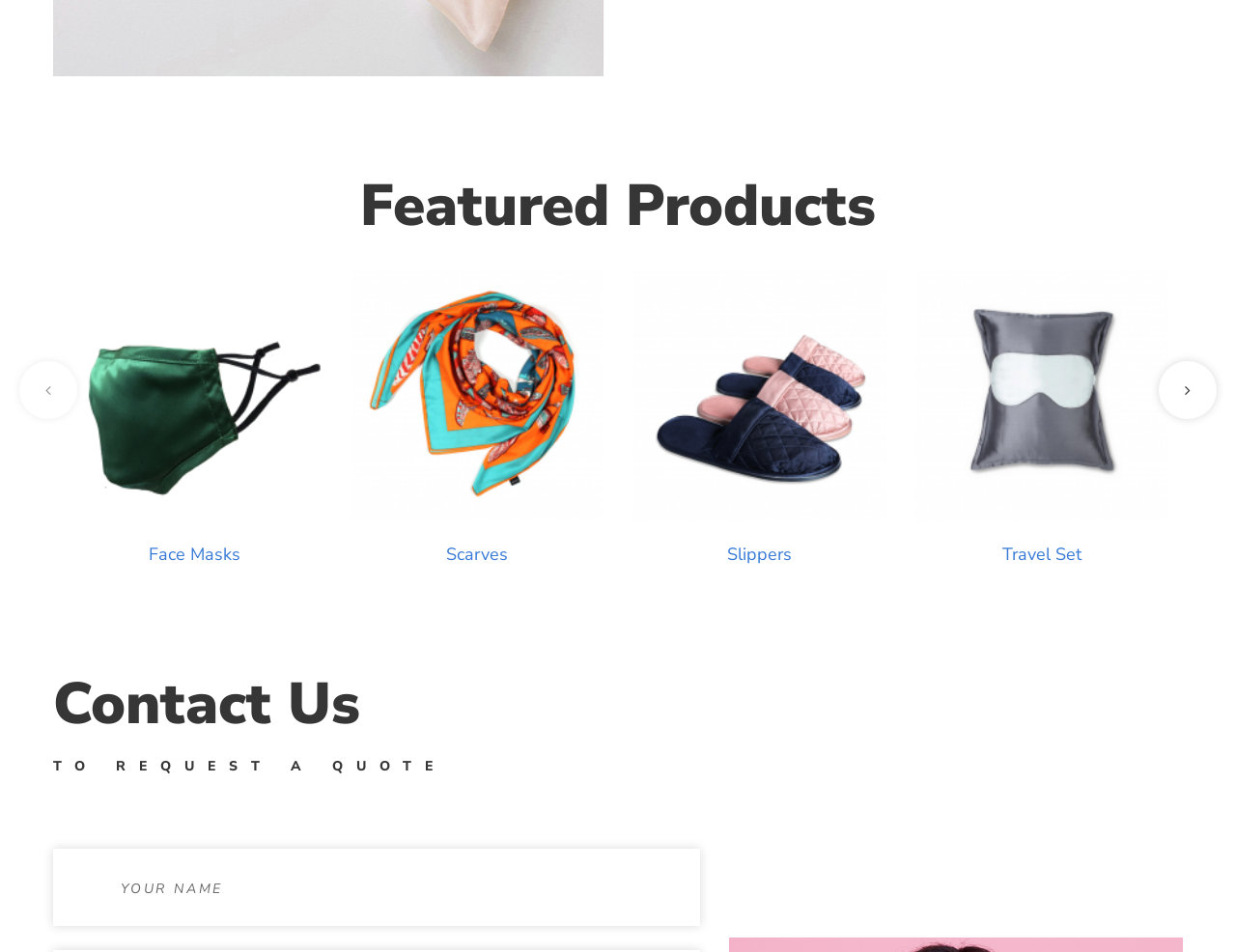Can you pinpoint the bounding box coordinates for the clickable element required for this instruction: "Explore face masks"? The coordinates should be four float numbers between 0 and 1, i.e., [left, top, right, bottom].

[0.12, 0.57, 0.194, 0.594]